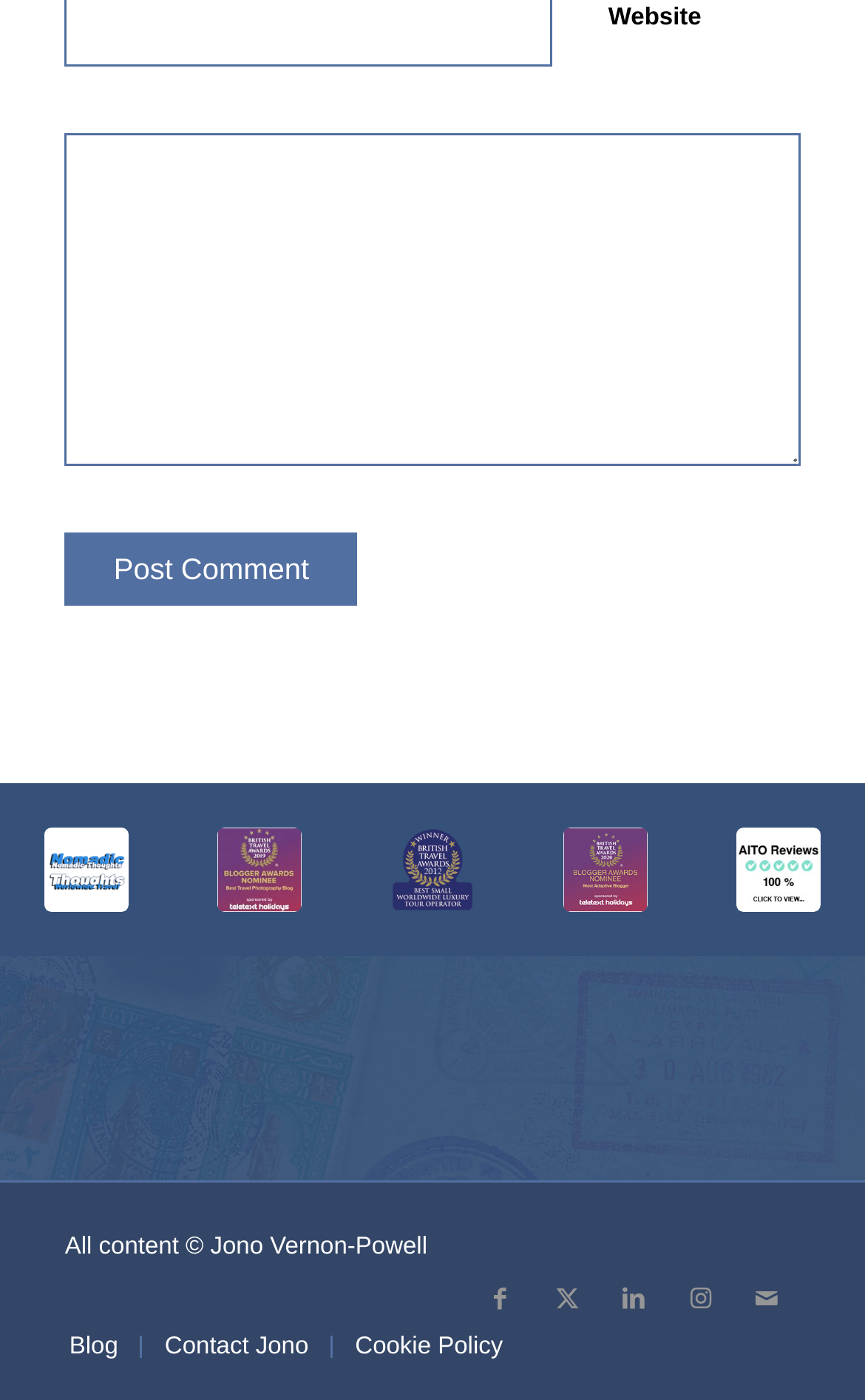Please give the bounding box coordinates of the area that should be clicked to fulfill the following instruction: "Go to trans-blogawards". The coordinates should be in the format of four float numbers from 0 to 1, i.e., [left, top, right, bottom].

[0.251, 0.592, 0.349, 0.652]